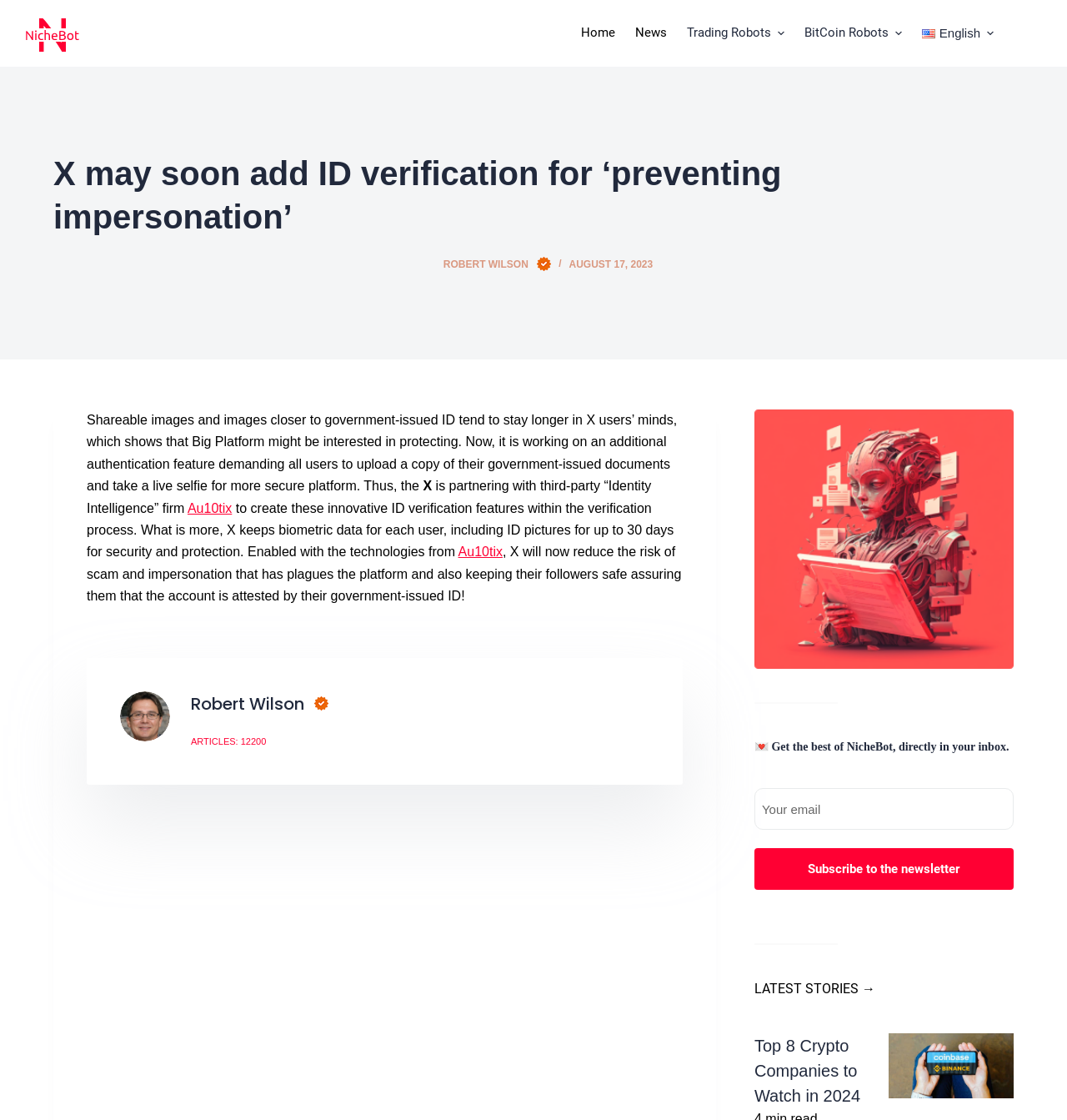Analyze the image and provide a detailed answer to the question: What is X working on to prevent impersonation?

According to the article, X is working on an additional authentication feature that demands all users to upload a copy of their government-issued documents and take a live selfie for more secure platform, which shows that Big Platform might be interested in protecting users from impersonation.